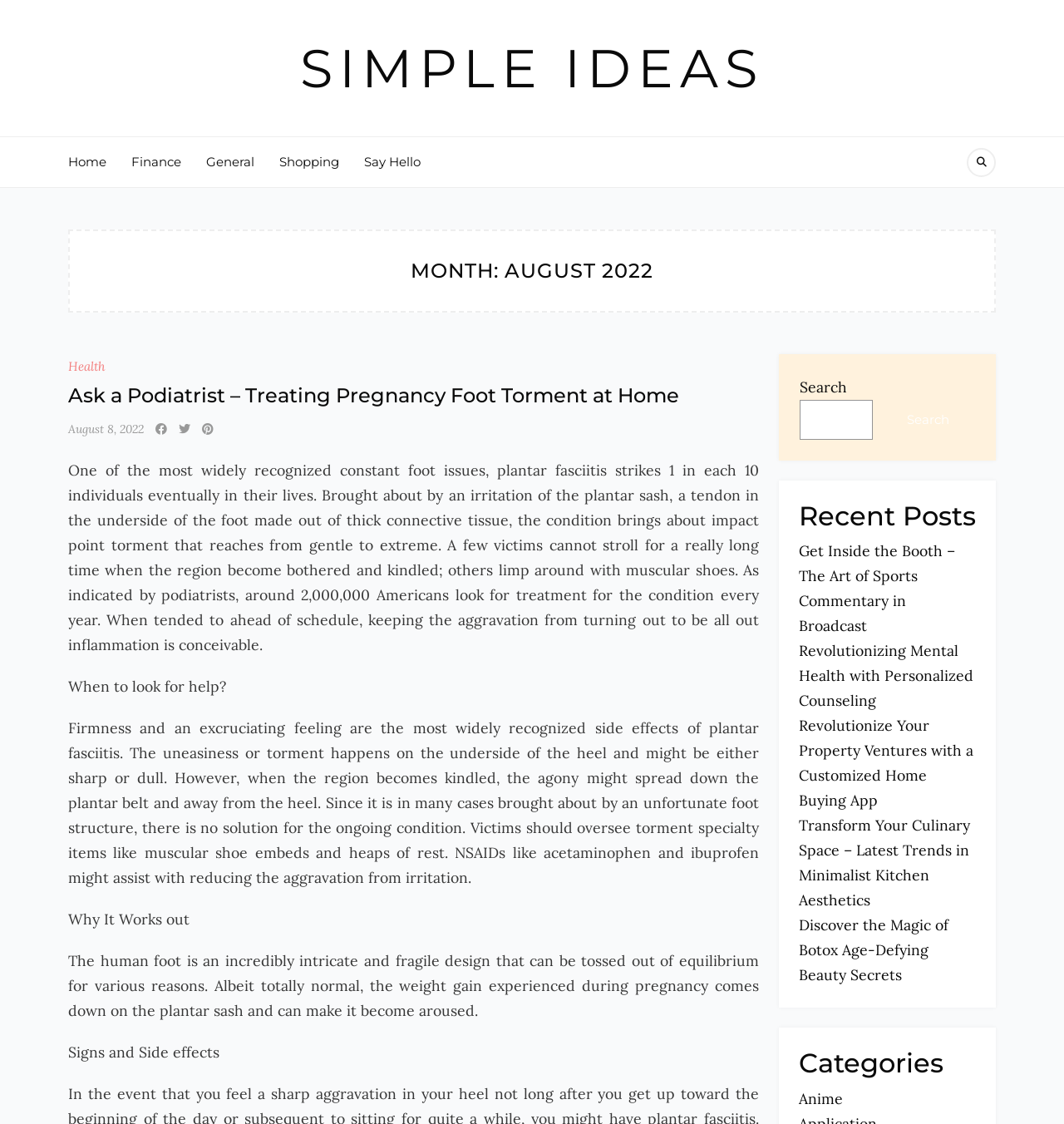Using the webpage screenshot, find the UI element described by Finance. Provide the bounding box coordinates in the format (top-left x, top-left y, bottom-right x, bottom-right y), ensuring all values are floating point numbers between 0 and 1.

[0.123, 0.122, 0.17, 0.166]